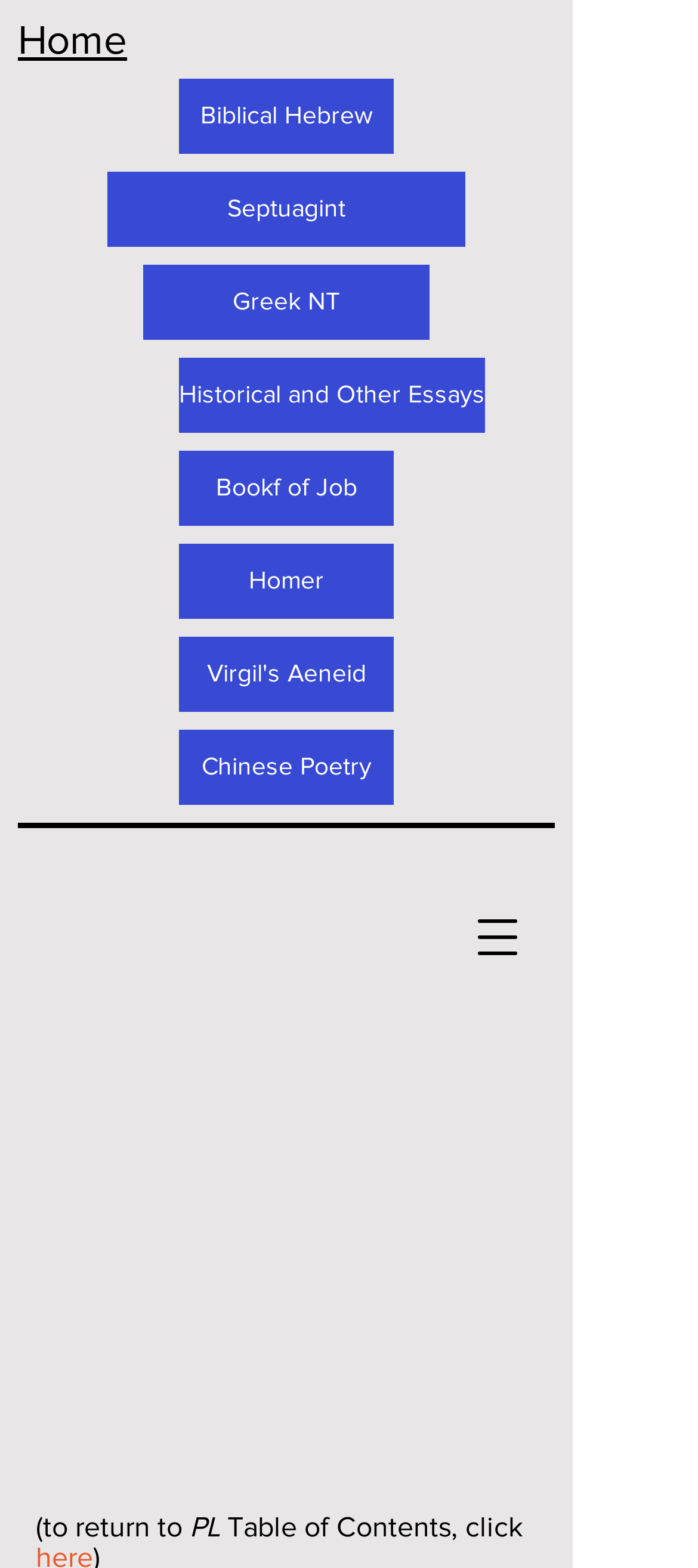Respond to the following query with just one word or a short phrase: 
What is the second link on the navigation menu?

Chinese Poetry